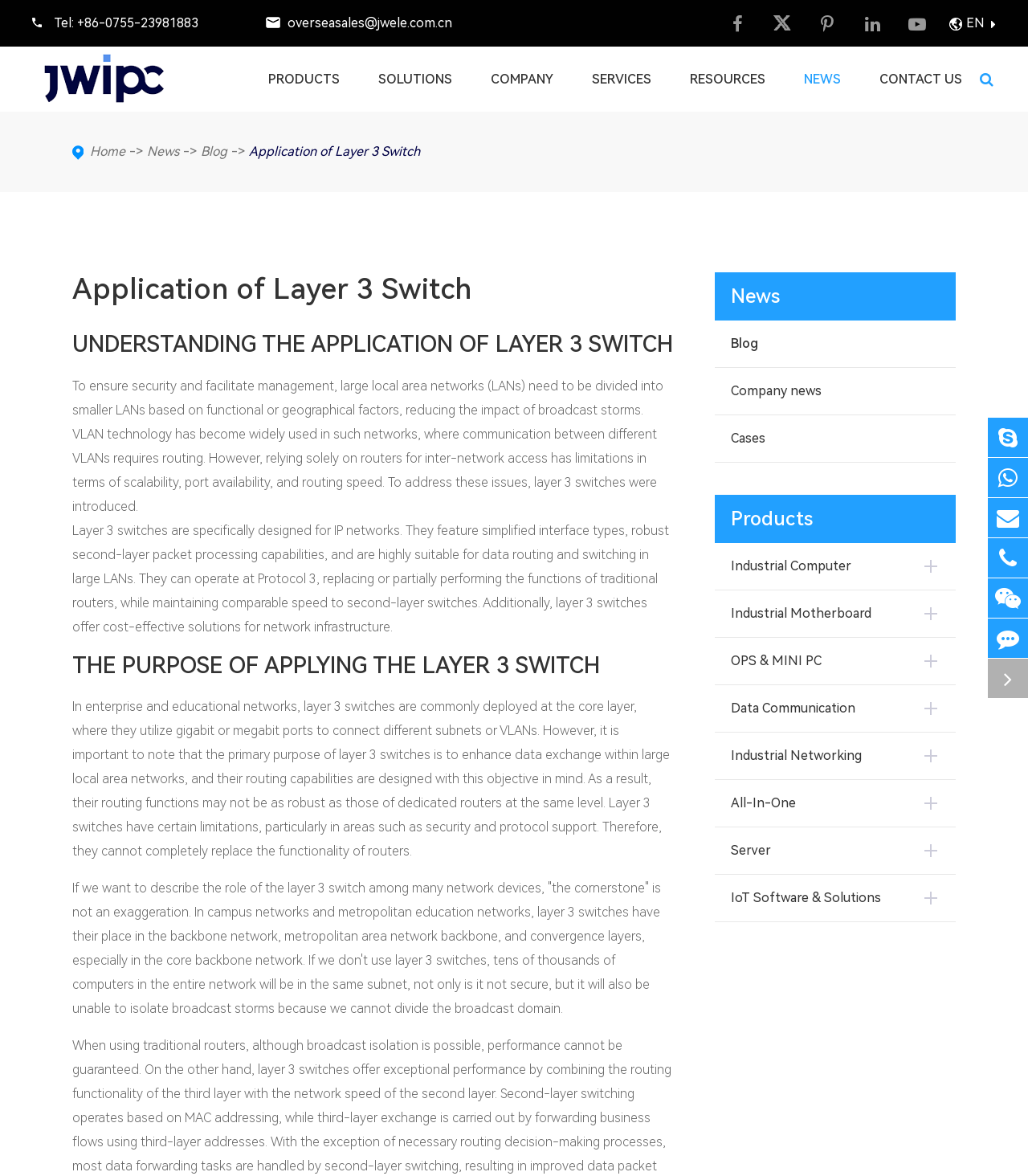What is the topic of the webpage?
Offer a detailed and exhaustive answer to the question.

I determined the topic of the webpage by reading the headings and text on the webpage, which all relate to the application of layer 3 switches.